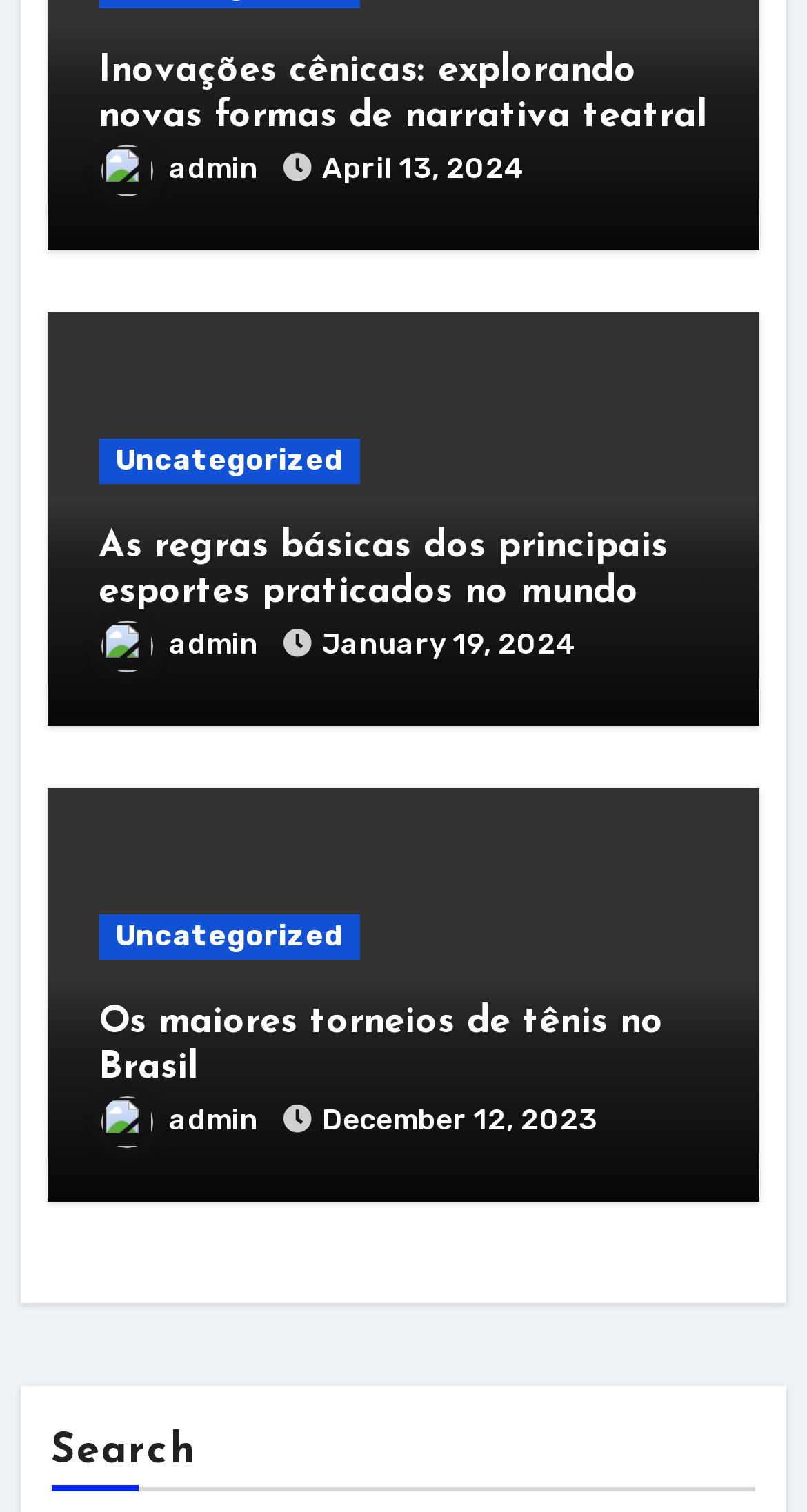How many articles are on this webpage?
Answer the question with as much detail as you can, using the image as a reference.

I counted the number of headings on the webpage, which are 'Inovações cênicas: explorando novas formas de narrativa teatral', 'As regras básicas dos principais esportes praticados no mundo', and 'Os maiores torneios de tênis no Brasil'. Each heading corresponds to an article, so there are 3 articles on this webpage.